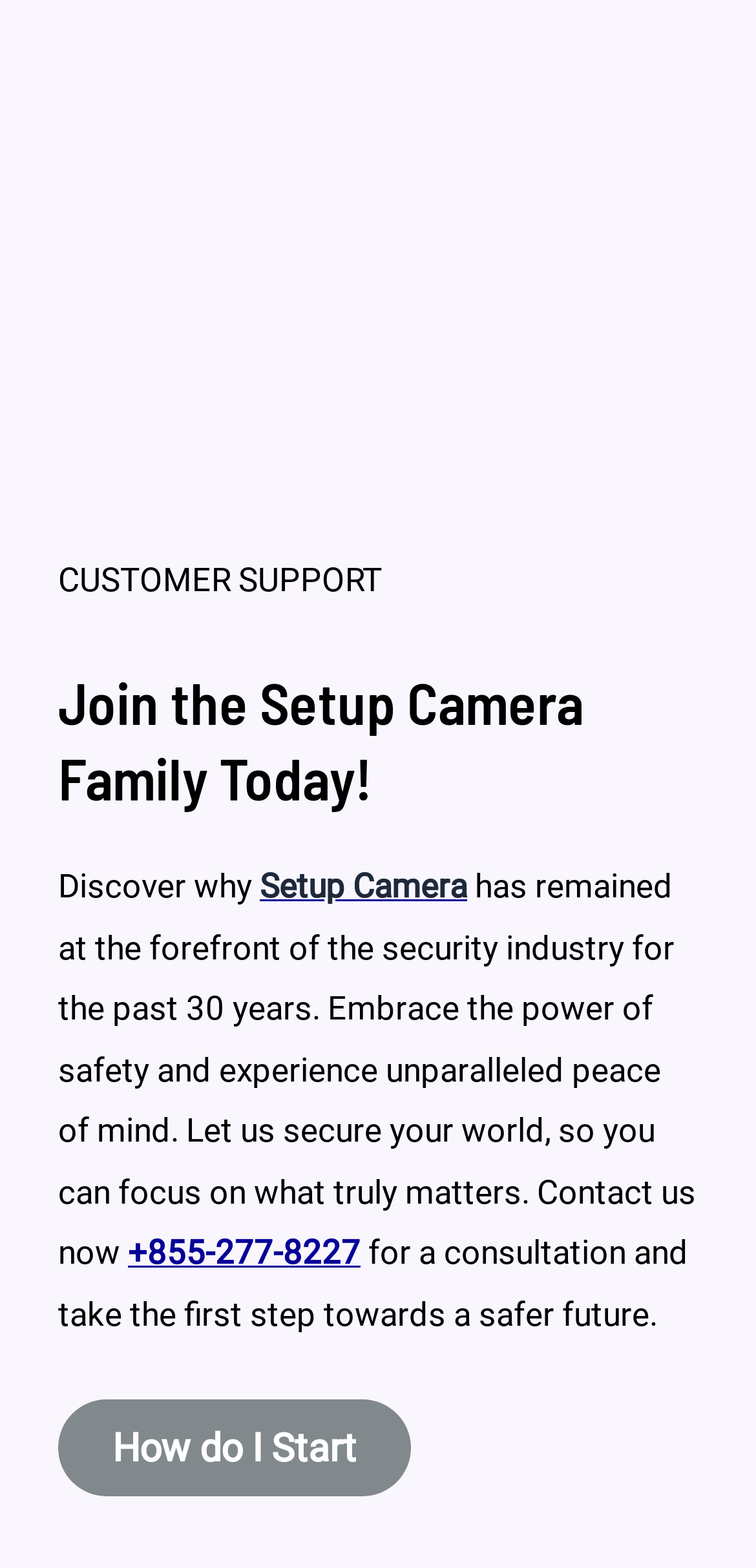Identify the bounding box coordinates for the UI element described by the following text: "Uncategorized". Provide the coordinates as four float numbers between 0 and 1, in the format [left, top, right, bottom].

None